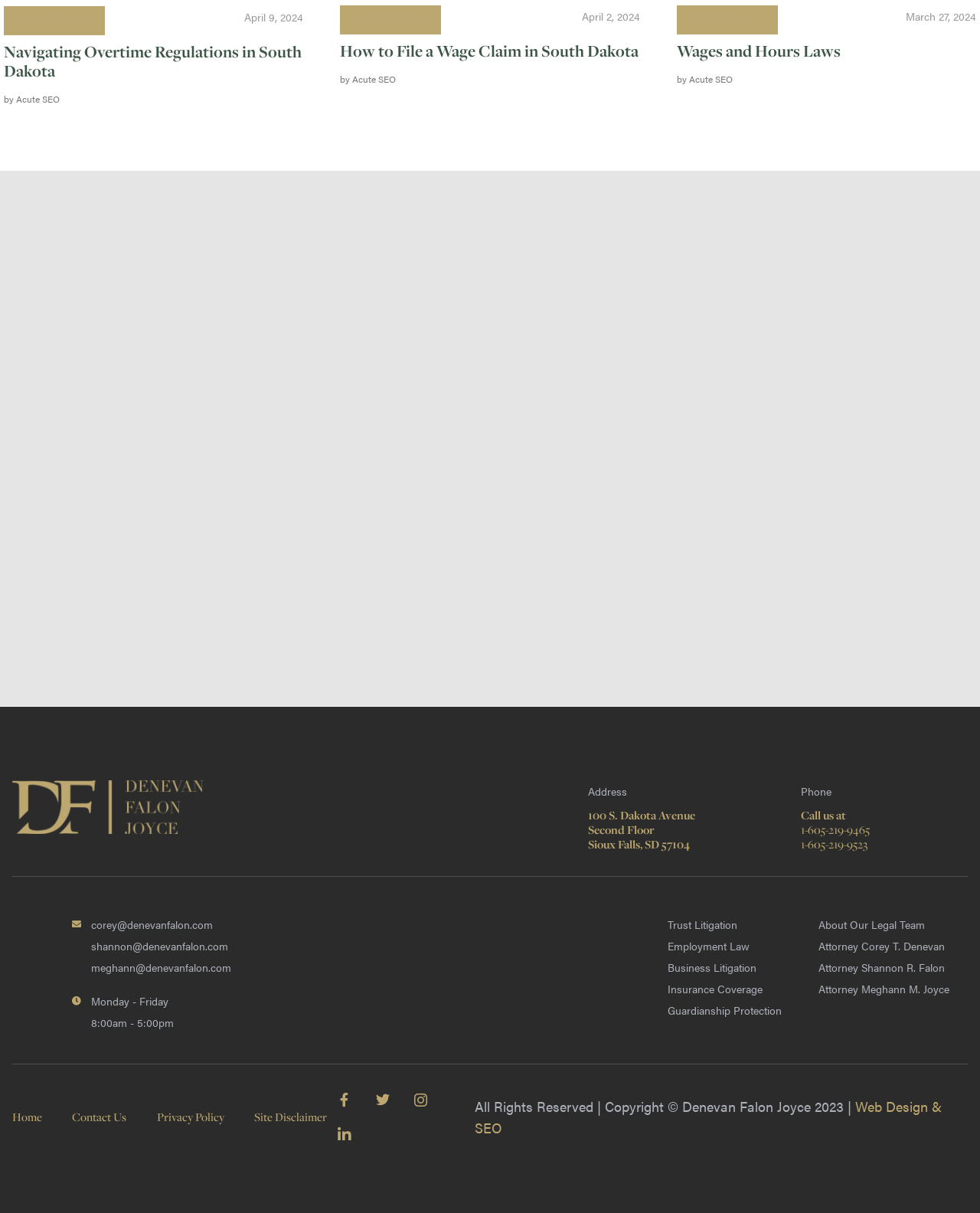Please pinpoint the bounding box coordinates for the region I should click to adhere to this instruction: "Check 'Facebook'".

[0.334, 0.893, 0.369, 0.921]